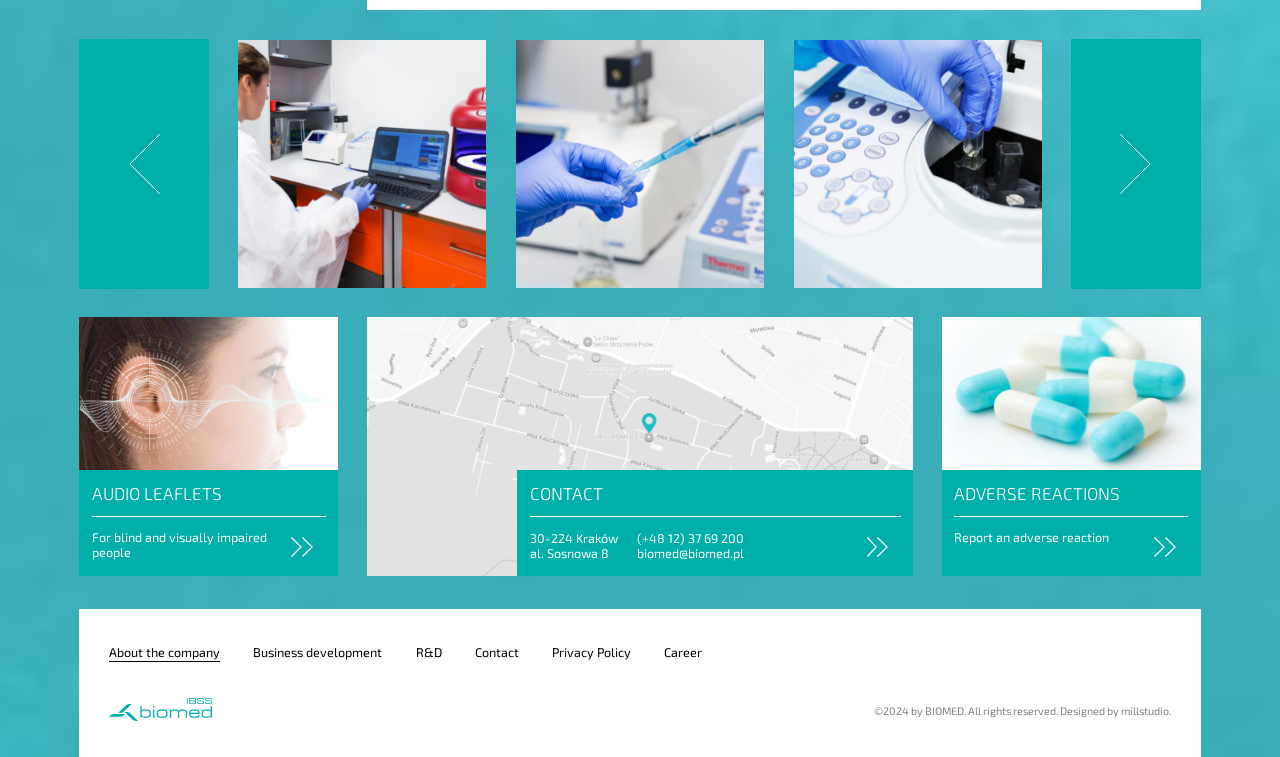What is the name of the company?
Deliver a detailed and extensive answer to the question.

I found the name of the company by looking at the top of the webpage, where it says 'Instytut Biotechnologii BIOMED – producent szczepionek, firma biotechnologiczna – biomed.pl'. The company name is 'BIOMED'.